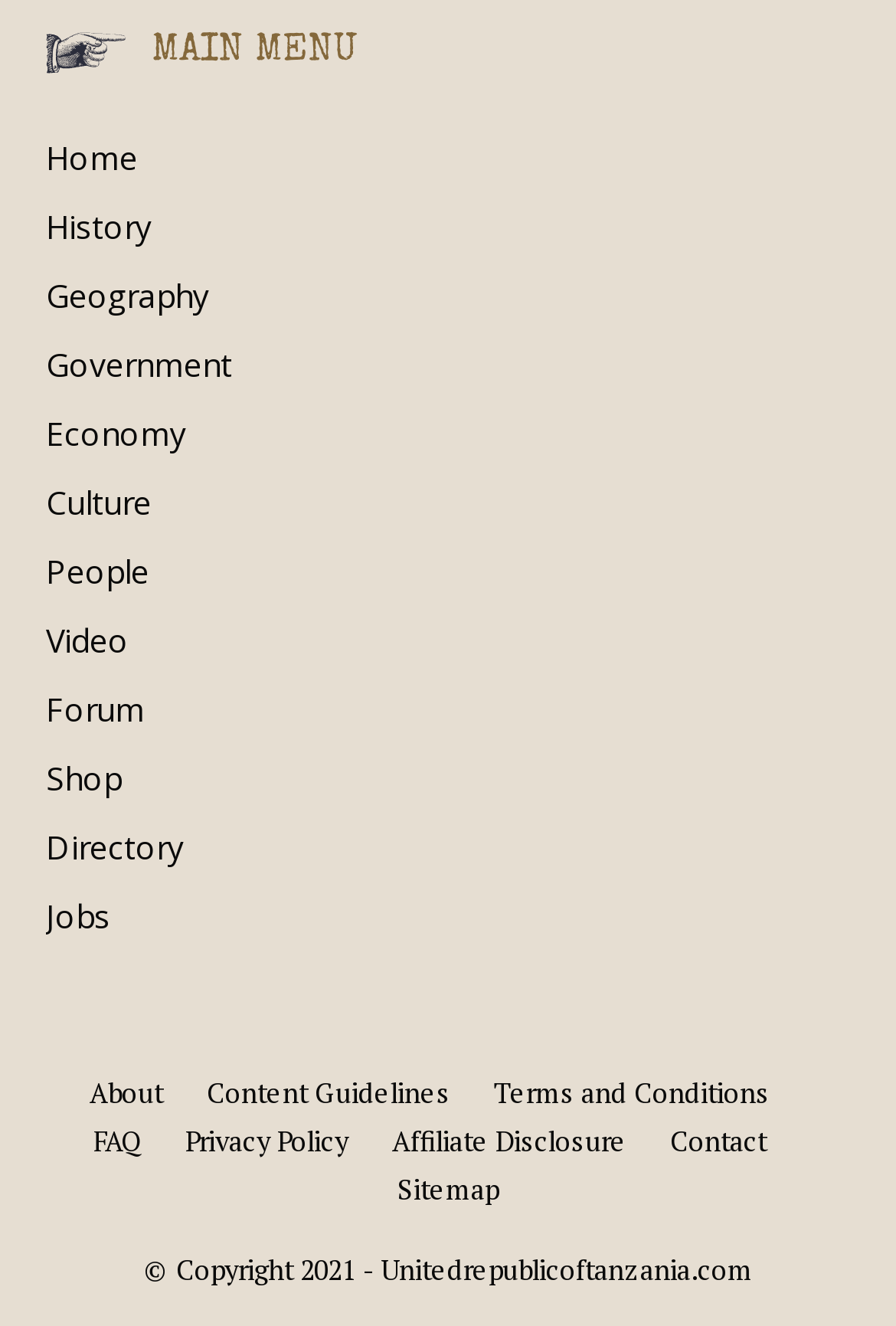Analyze the image and give a detailed response to the question:
What is the last link in the main menu?

The last link in the main menu can be determined by looking at the links under the 'MAIN MENU' heading. The last link is 'Directory', which is located at the bottom of the main menu.